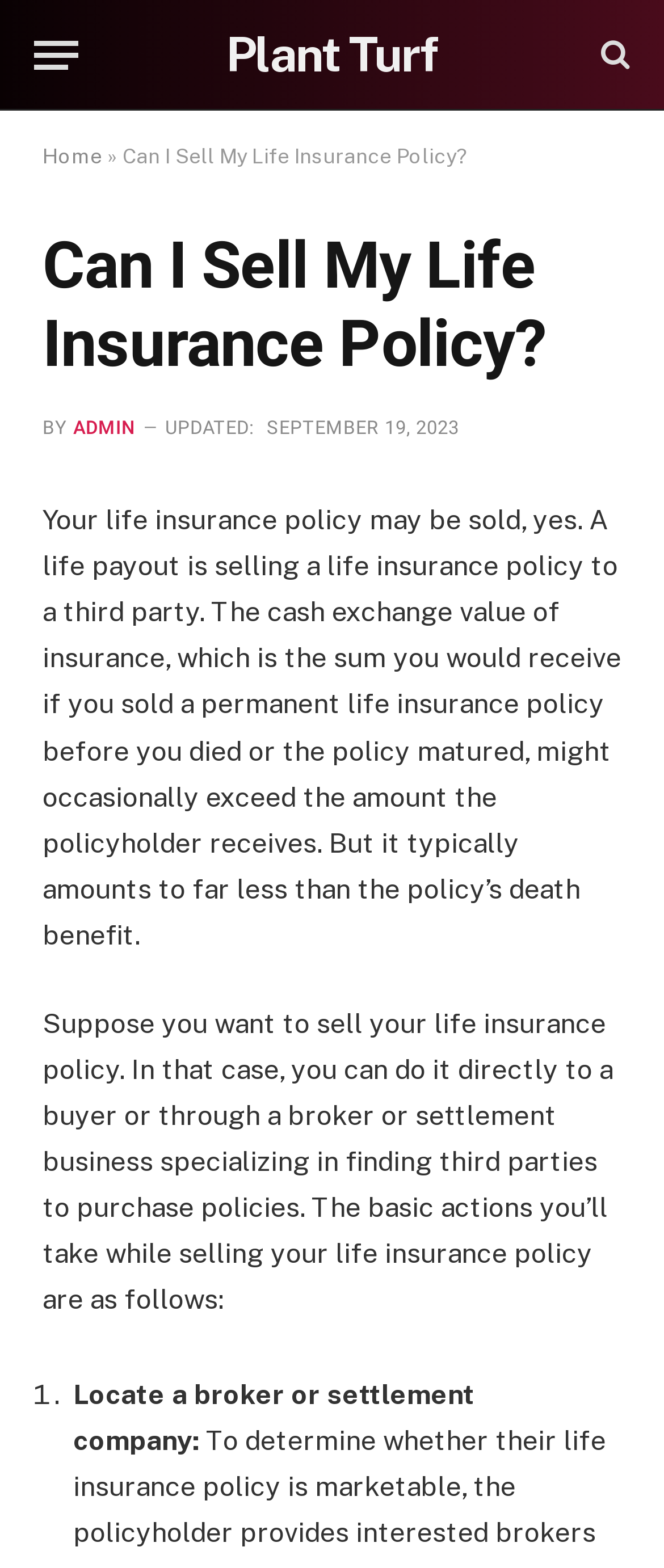Use the details in the image to answer the question thoroughly: 
Who updated the webpage?

The webpage shows the updated information, including the username 'ADMIN' who updated the webpage, along with the updated date and time.